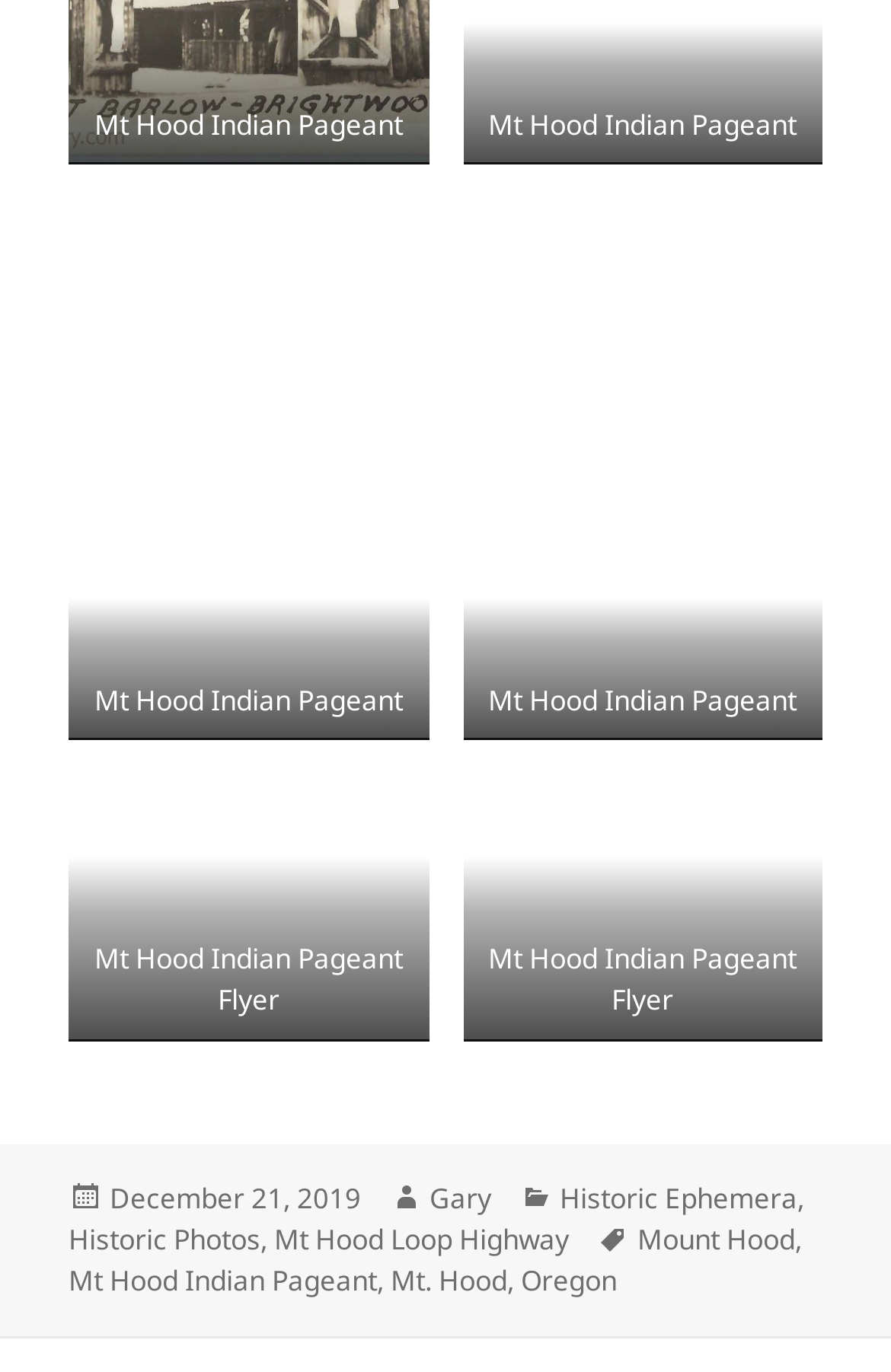Can you find the bounding box coordinates for the element that needs to be clicked to execute this instruction: "click the link to Mt Hood Indian Pageant"? The coordinates should be given as four float numbers between 0 and 1, i.e., [left, top, right, bottom].

[0.077, 0.145, 0.481, 0.54]